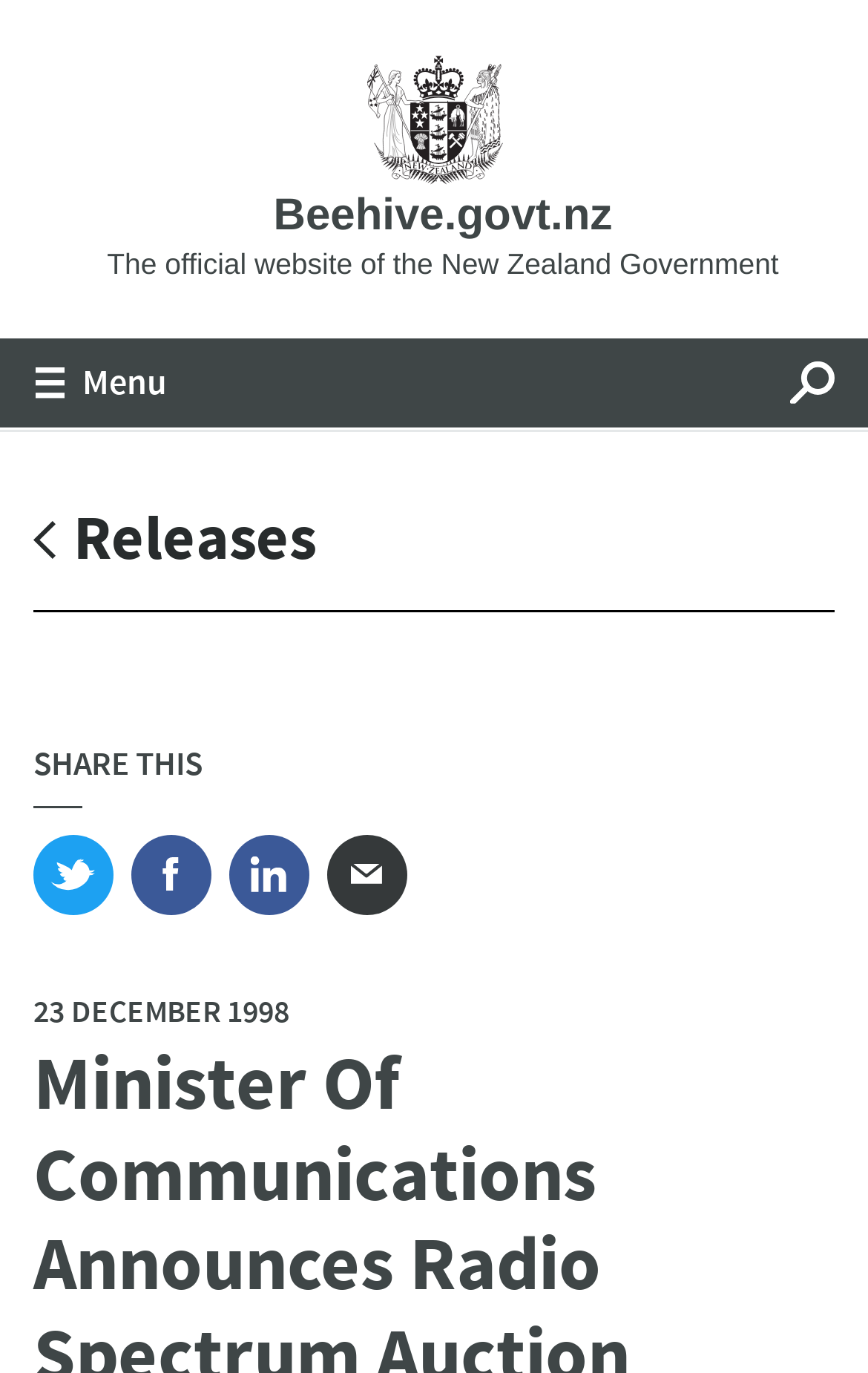Pinpoint the bounding box coordinates of the area that should be clicked to complete the following instruction: "Click the 'Menu' button". The coordinates must be given as four float numbers between 0 and 1, i.e., [left, top, right, bottom].

[0.0, 0.246, 0.3, 0.311]